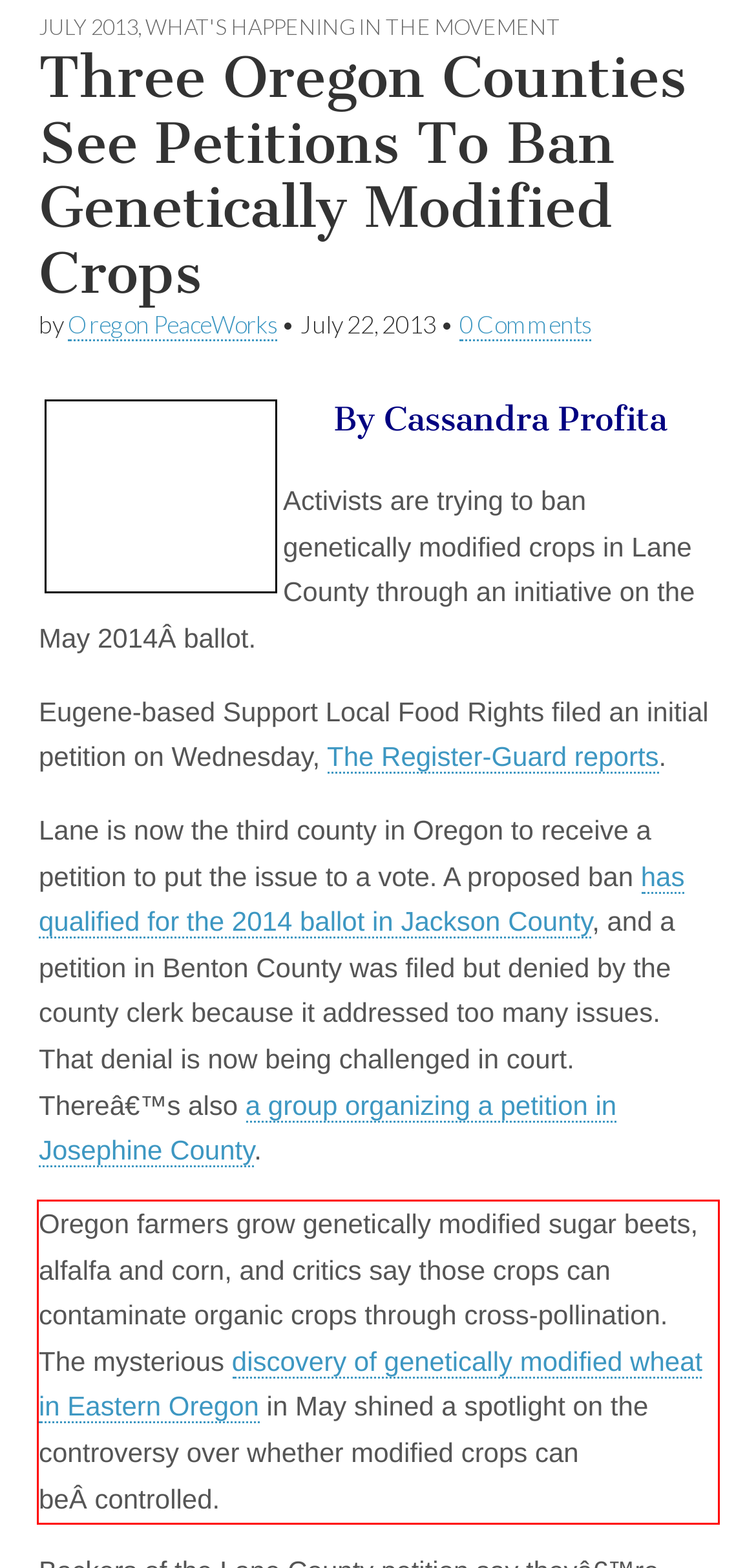Analyze the webpage screenshot and use OCR to recognize the text content in the red bounding box.

Oregon farmers grow genetically modified sugar beets, alfalfa and corn, and critics say those crops can contaminate organic crops through cross-pollination. The mysterious discovery of genetically modified wheat in Eastern Oregon in May shined a spotlight on the controversy over whether modified crops can beÂ controlled.